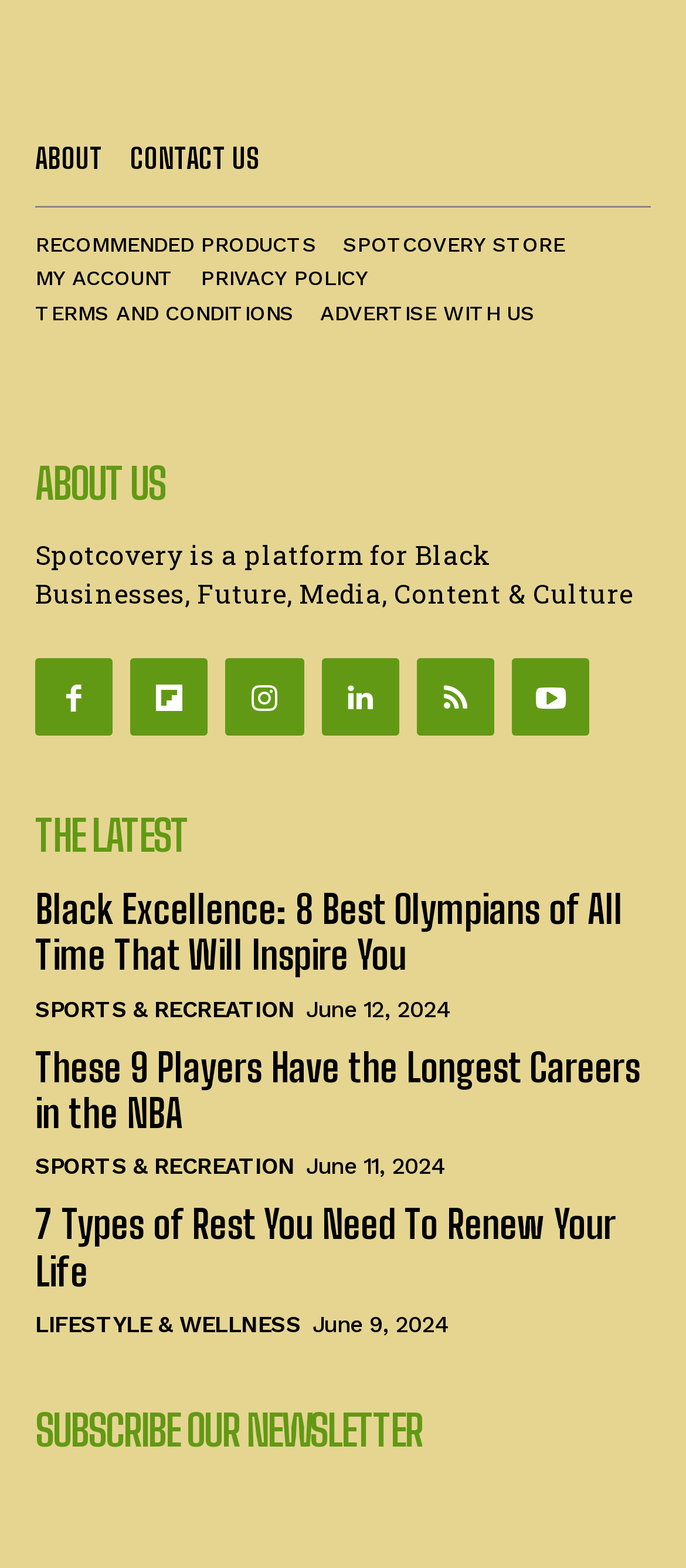Identify the bounding box coordinates of the part that should be clicked to carry out this instruction: "read about black excellence".

[0.051, 0.566, 0.949, 0.625]